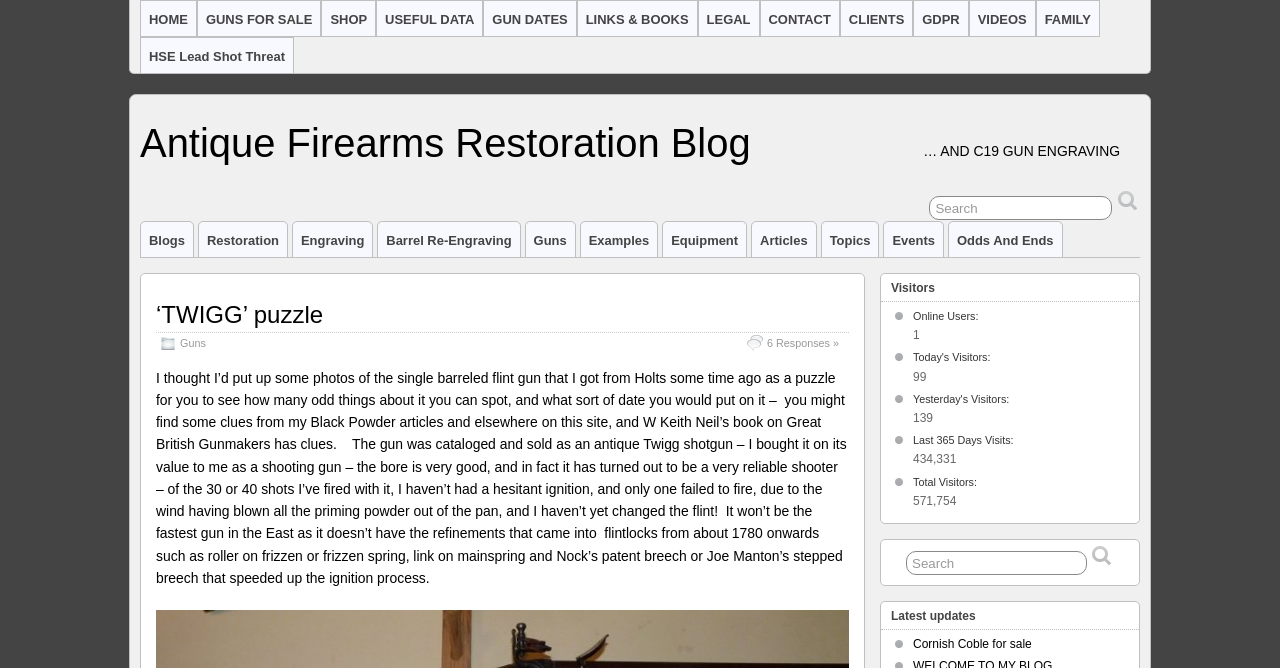Please pinpoint the bounding box coordinates for the region I should click to adhere to this instruction: "Click on Cornish Coble for sale link".

[0.713, 0.953, 0.806, 0.974]